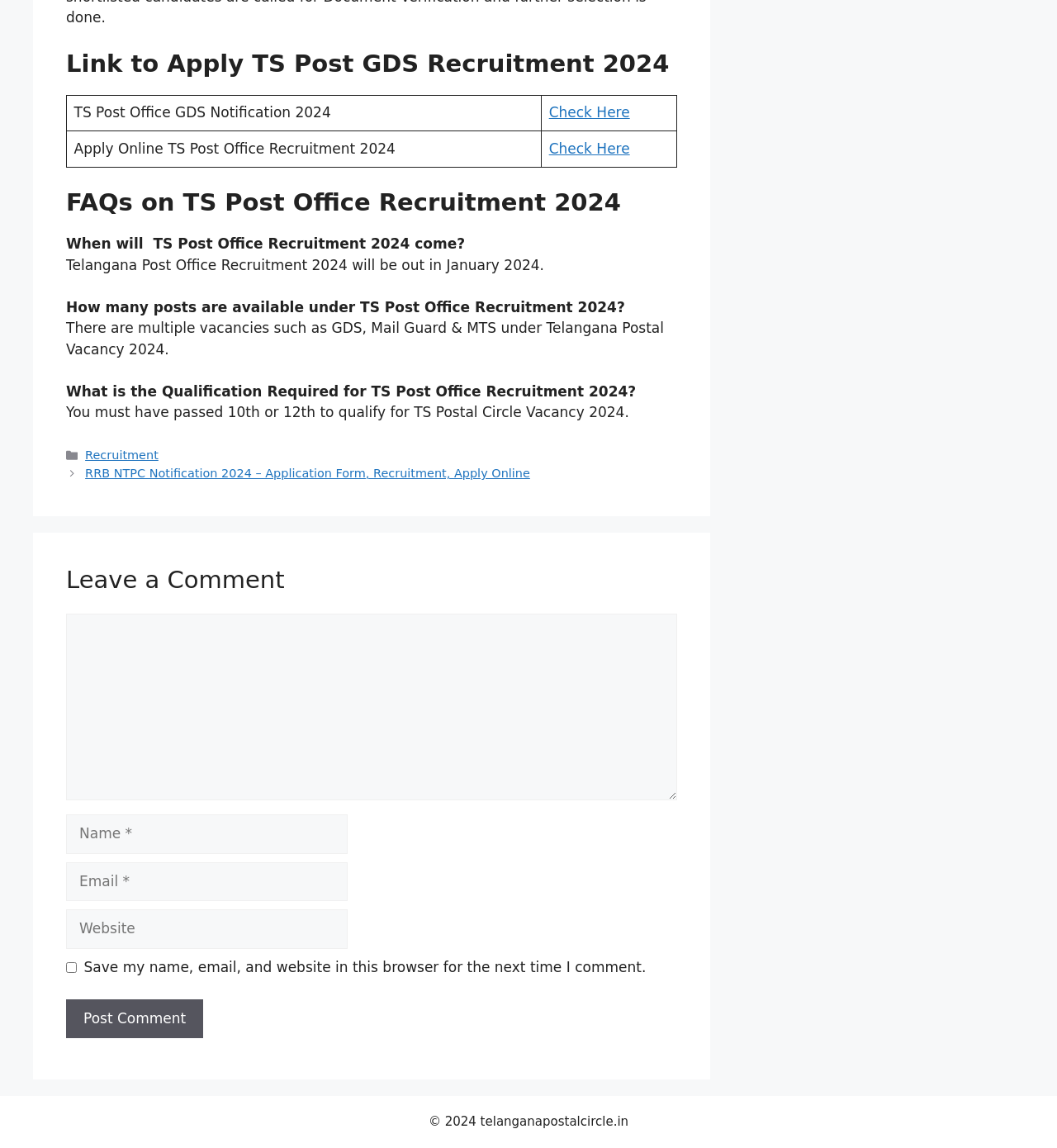Could you indicate the bounding box coordinates of the region to click in order to complete this instruction: "Check TS Post Office GDS Notification 2024".

[0.063, 0.083, 0.512, 0.114]